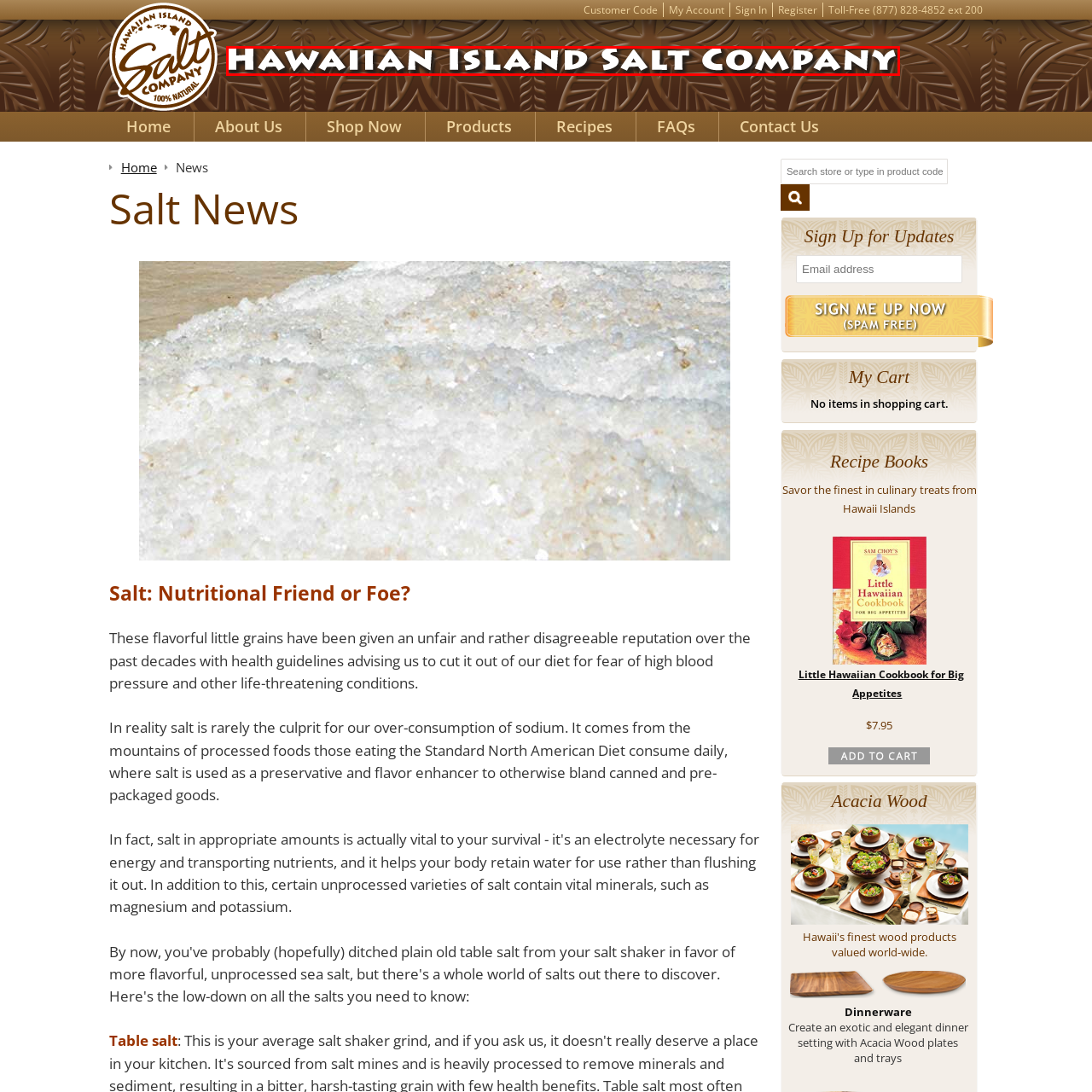What does the logo convey about the company?
Examine the image highlighted by the red bounding box and answer briefly with one word or a short phrase.

Authenticity and connection to Hawaiian culture